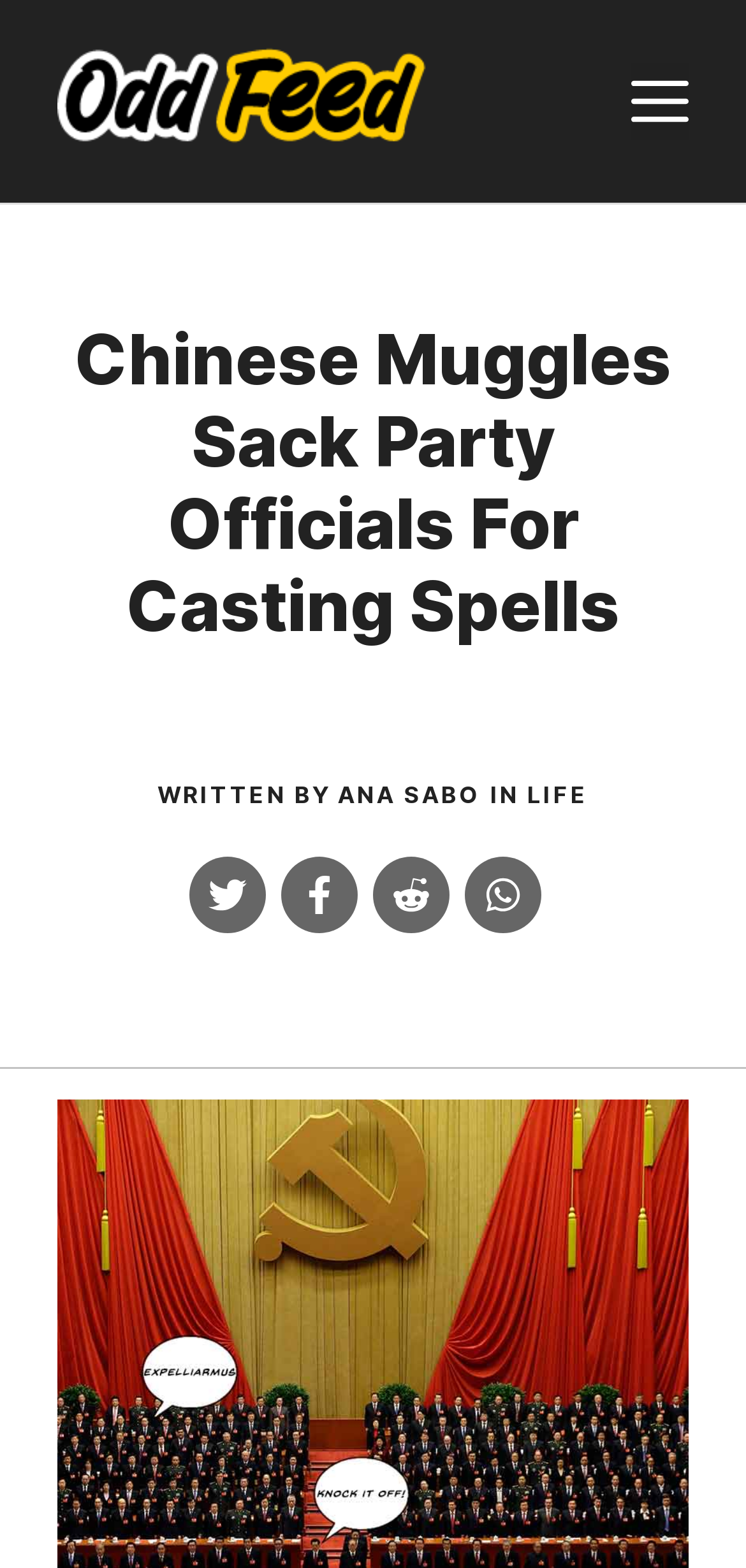What is the main heading displayed on the webpage? Please provide the text.

Chinese Muggles Sack Party Officials For Casting Spells